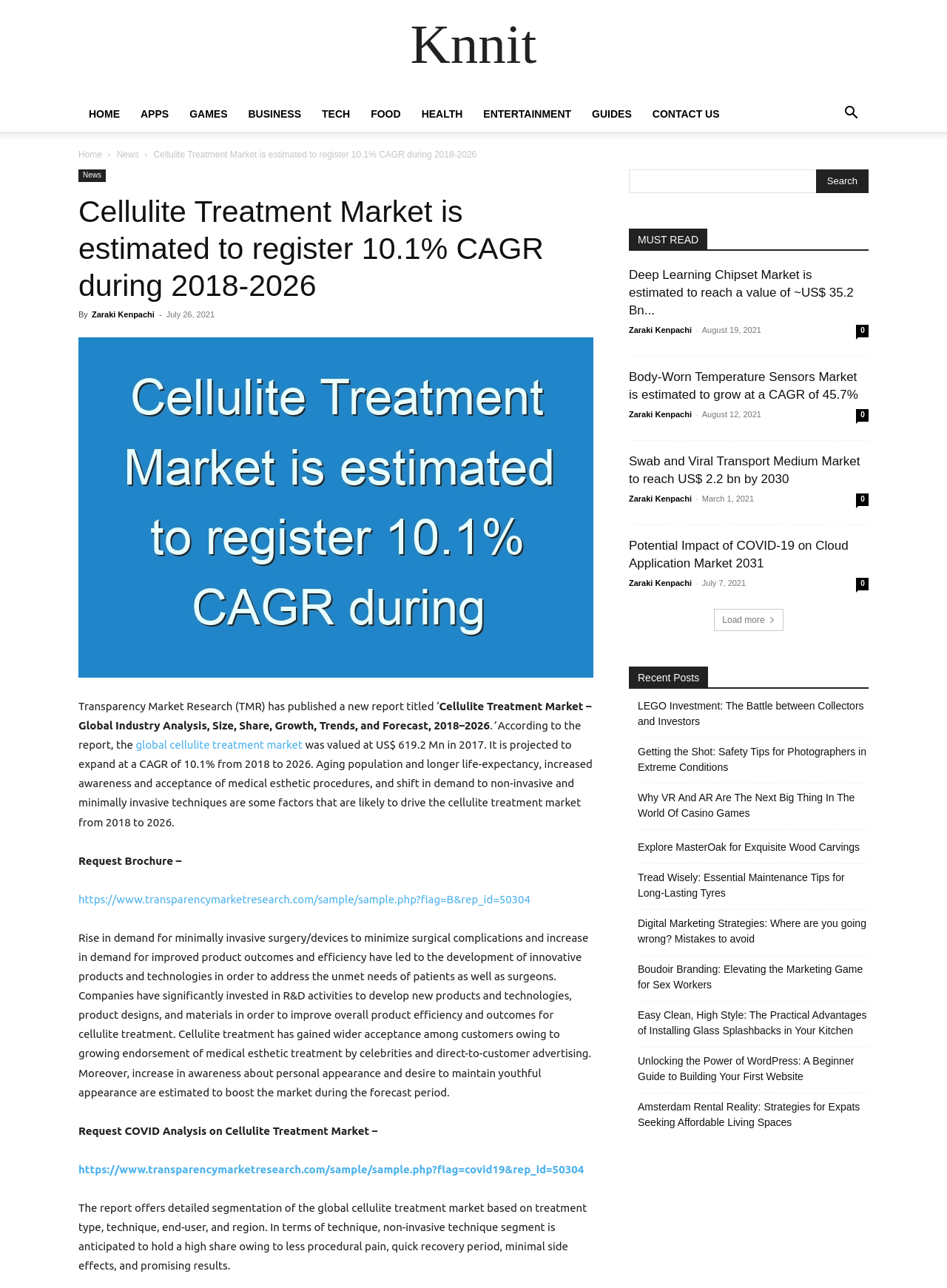Determine the bounding box coordinates of the area to click in order to meet this instruction: "Click on the 'HOME' link".

[0.083, 0.075, 0.138, 0.102]